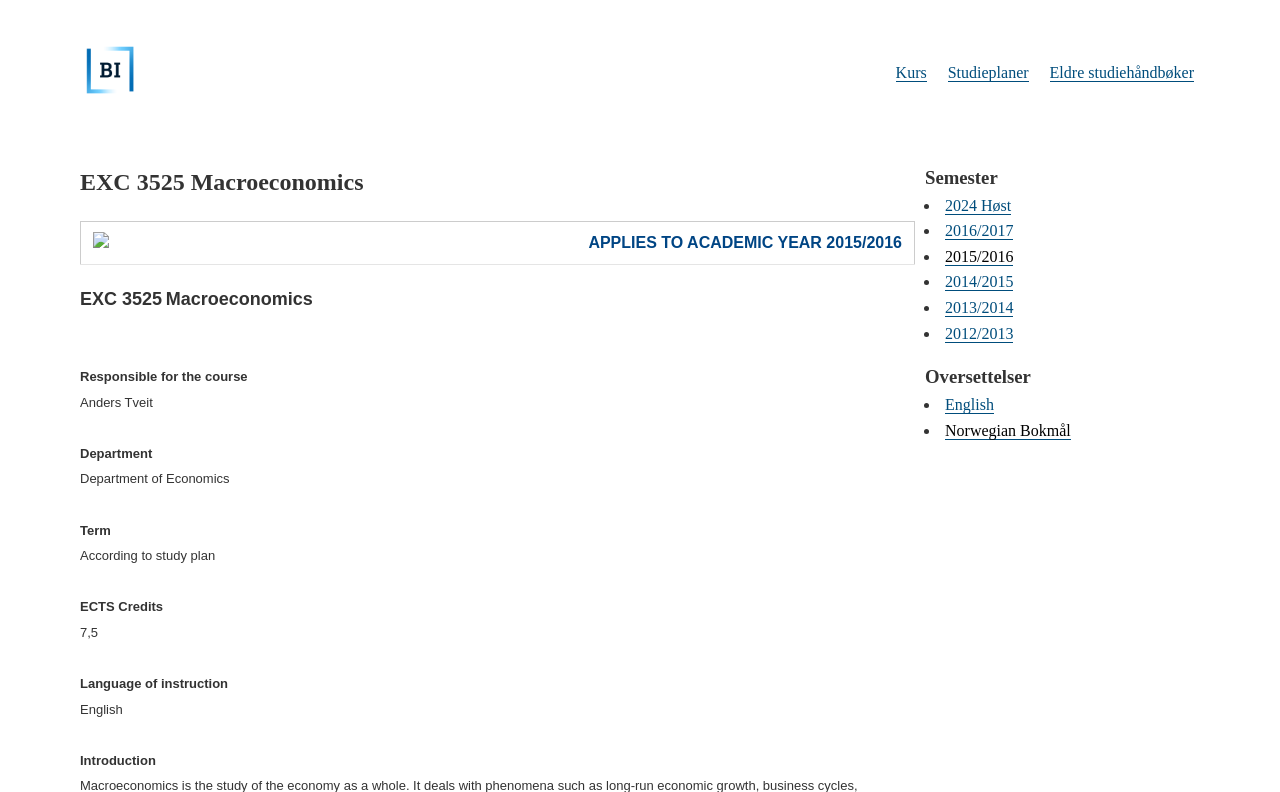What is the language of instruction?
Please provide a single word or phrase as your answer based on the image.

English